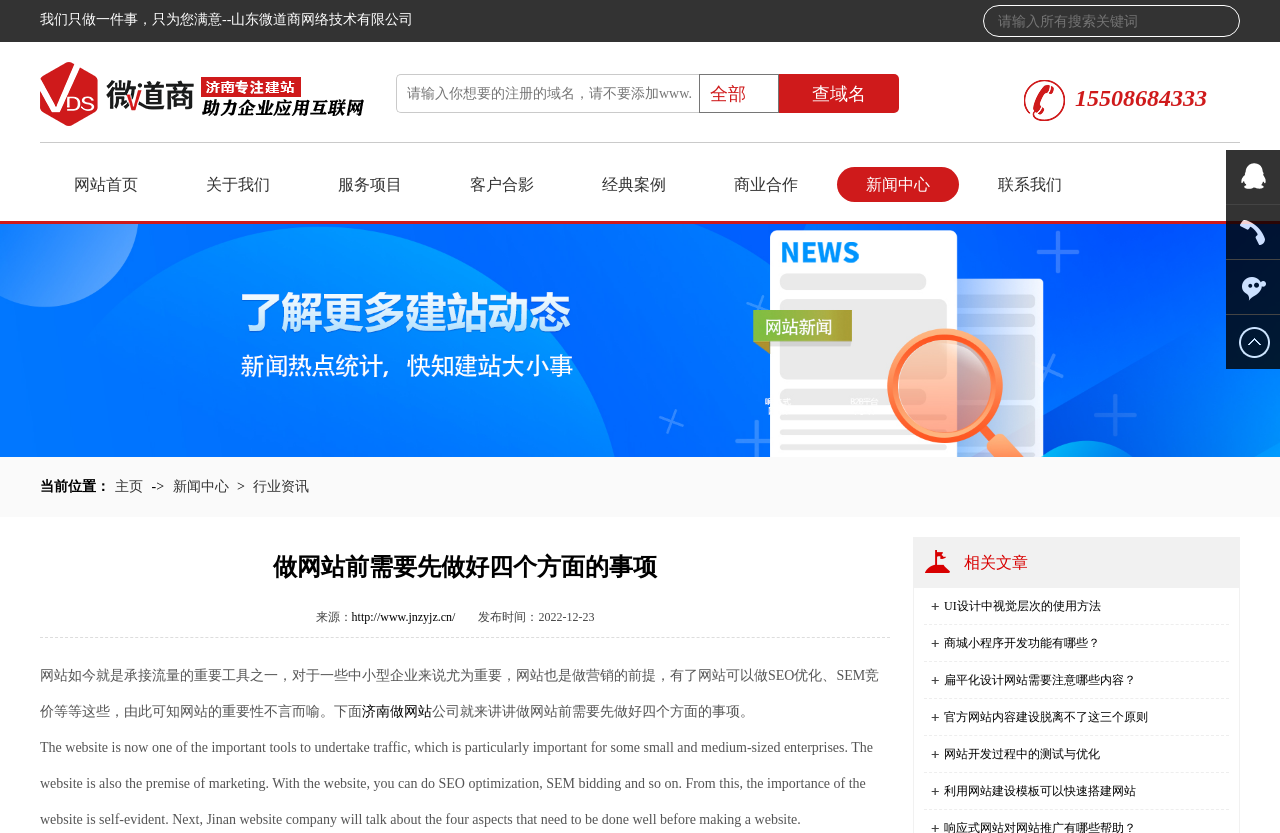Identify the bounding box coordinates of the clickable section necessary to follow the following instruction: "search for keywords". The coordinates should be presented as four float numbers from 0 to 1, i.e., [left, top, right, bottom].

[0.778, 0.007, 0.938, 0.046]